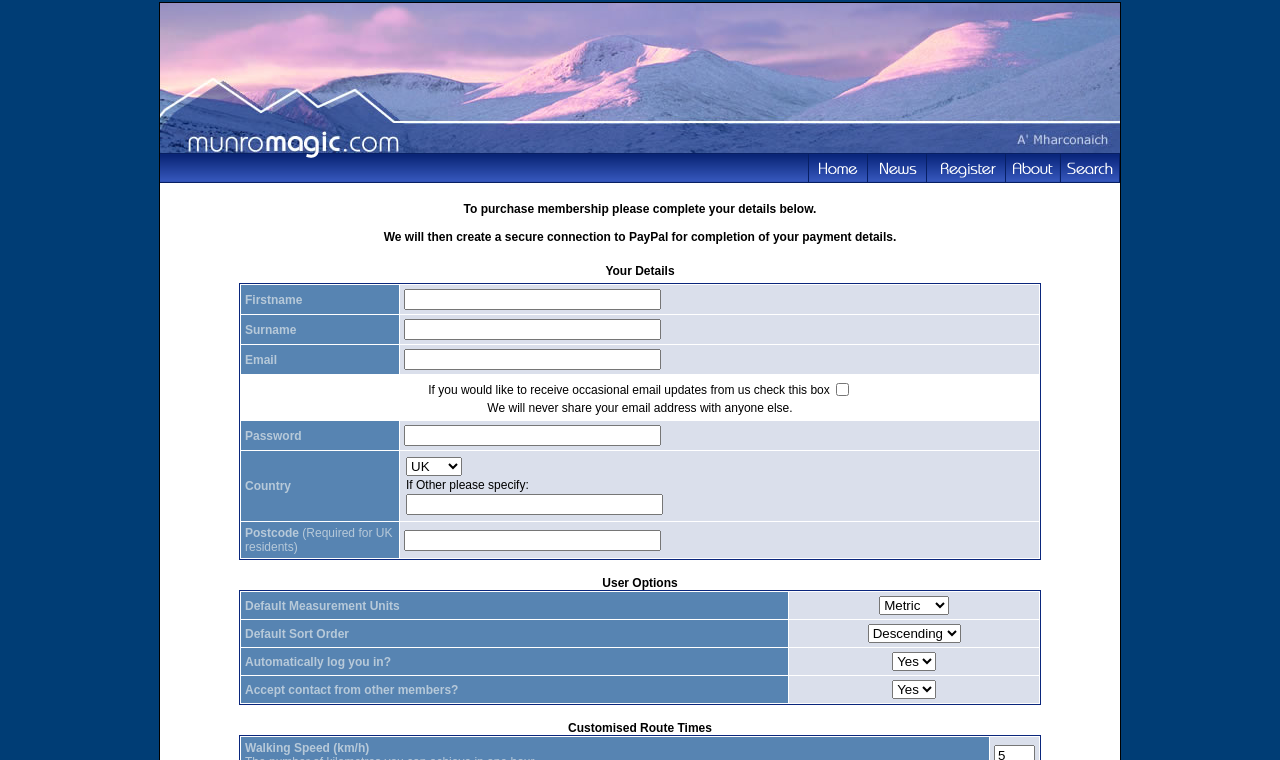Predict the bounding box coordinates of the area that should be clicked to accomplish the following instruction: "Click the link to purchase membership". The bounding box coordinates should consist of four float numbers between 0 and 1, i.e., [left, top, right, bottom].

[0.631, 0.201, 0.677, 0.241]